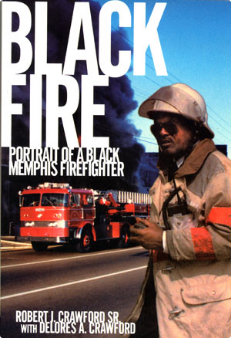What is the background of the photograph?
Provide a thorough and detailed answer to the question.

The photograph features a dramatic backdrop of smoke and flames from a fire, which suggests the intense and dangerous environment that firefighters work in.